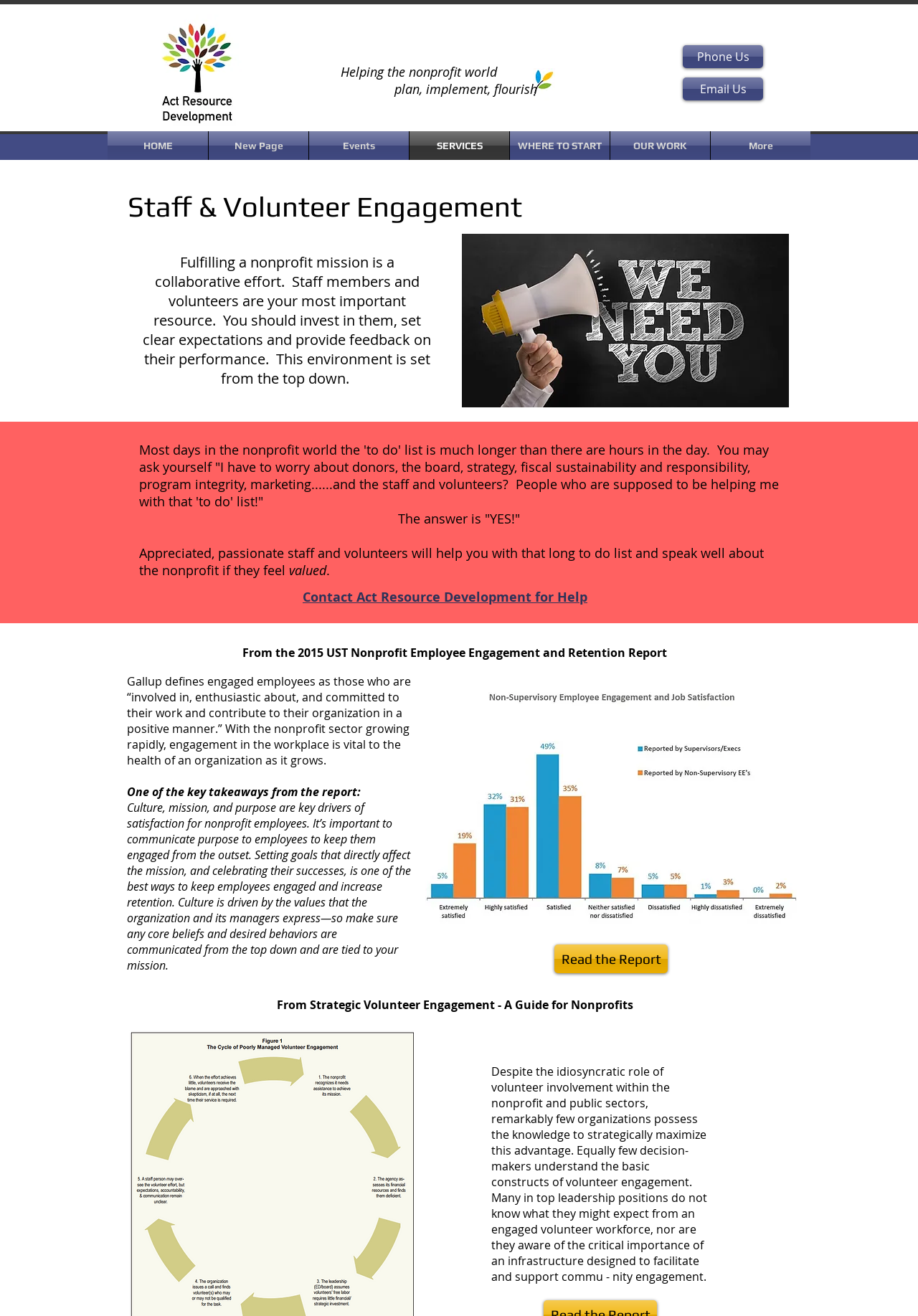Provide a thorough description of the webpage's content and layout.

The webpage is about volunteer engagement and nonprofit mission fulfillment. At the top left, there is a logo of Act Resource Development, accompanied by a navigation menu with links to various pages, including "HOME", "New Page", "Events", "SERVICES", "WHERE TO START", "OUR WORK", and "More". 

Below the navigation menu, there is a heading that reads "Staff & Volunteer Engagement". Underneath, there is a paragraph of text that explains the importance of investing in staff members and volunteers, setting clear expectations, and providing feedback on their performance. 

To the right of this paragraph, there are two links, "Phone Us" and "Email Us", which allow users to contact the organization. 

Further down the page, there are several sections of text that discuss the challenges of nonprofit organizations, the importance of appreciating and valuing staff and volunteers, and the benefits of engaging them in the organization's mission. 

The page also features several headings, including "Contact Act Resource Development for Help", "From the 2015 UST Nonprofit Employee Engagement and Retention Report", and "From Strategic Volunteer Engagement - A Guide for Nonprofits". These headings introduce sections of text that provide more information on the topics of employee engagement, retention, and volunteer involvement. 

There is a link to "Read the Report" at the bottom of the page, which allows users to access the full report on nonprofit employee engagement and retention. Overall, the webpage provides information and resources on volunteer engagement and nonprofit mission fulfillment, with a focus on the importance of investing in staff members and volunteers.